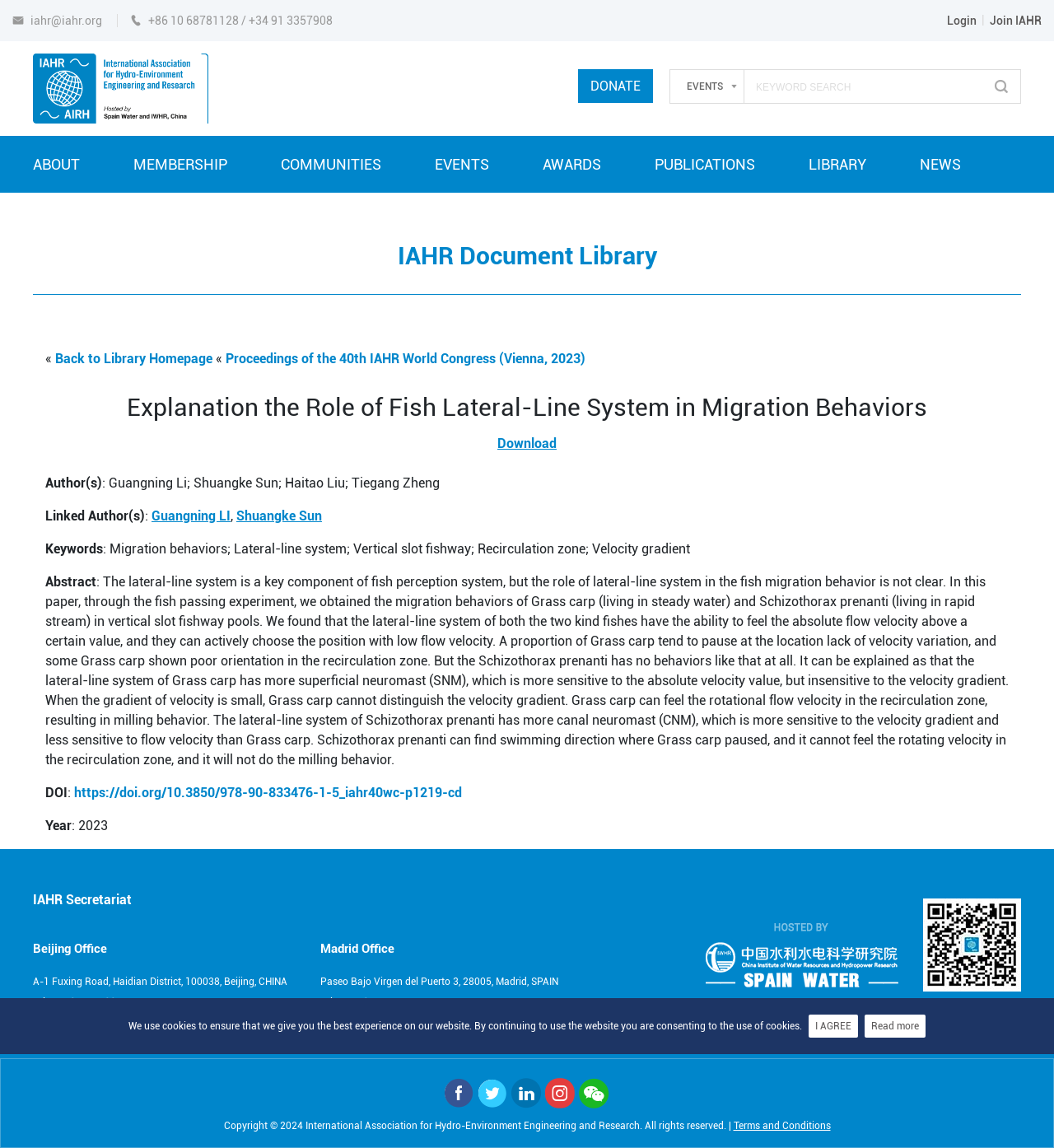Determine the bounding box coordinates of the region to click in order to accomplish the following instruction: "Download the document". Provide the coordinates as four float numbers between 0 and 1, specifically [left, top, right, bottom].

[0.472, 0.379, 0.528, 0.393]